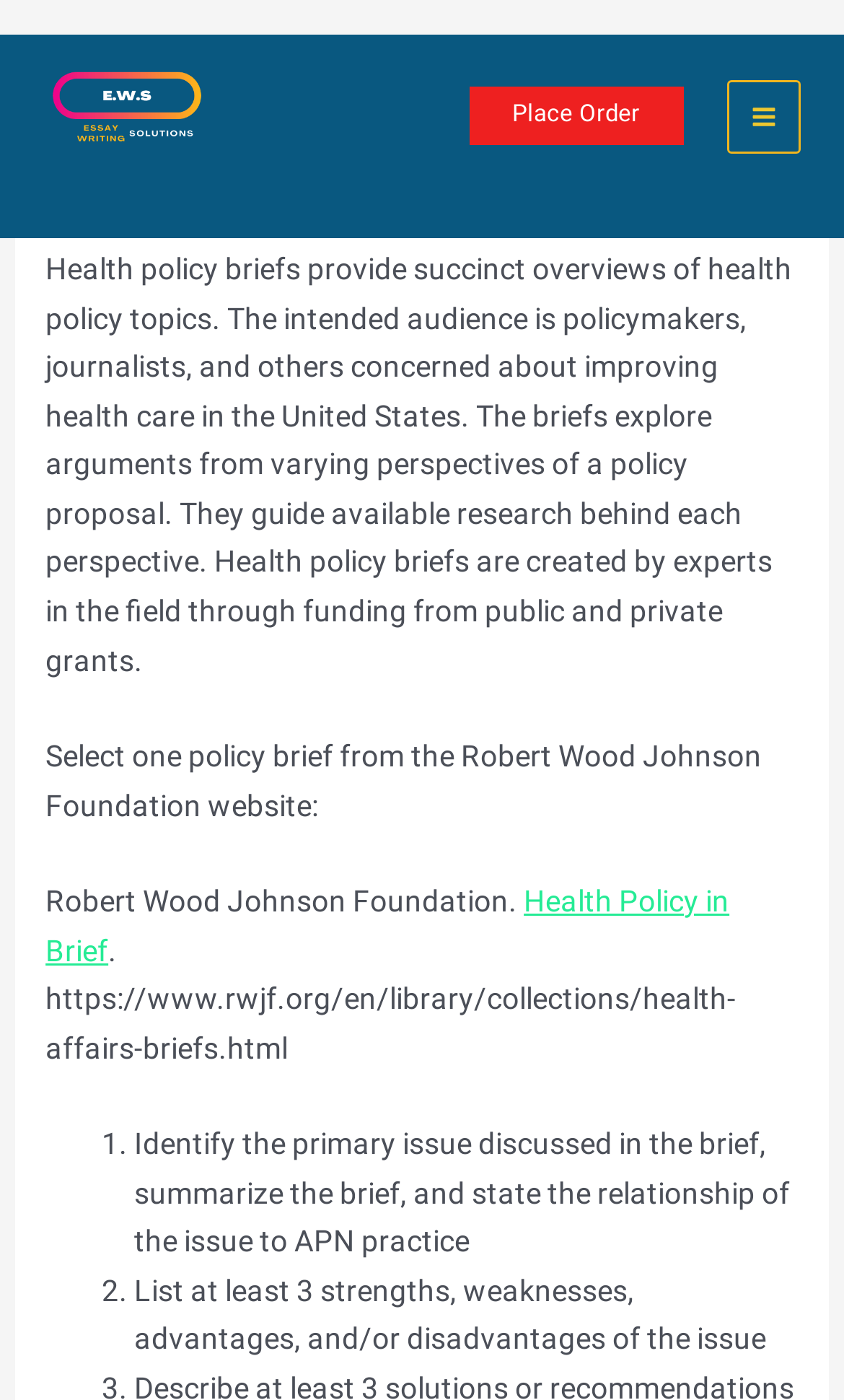Determine and generate the text content of the webpage's headline.

Health Policy Brief Issue